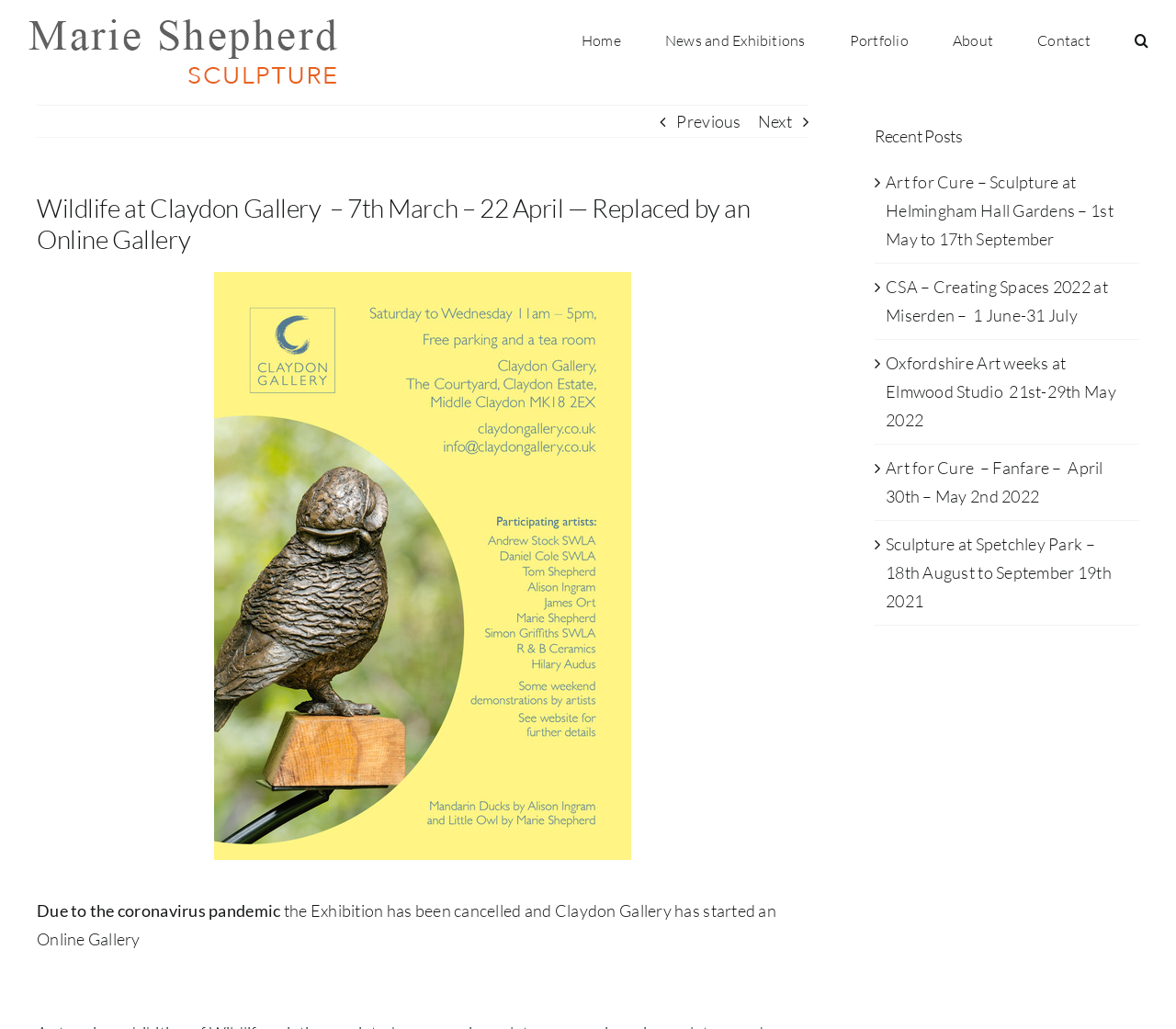Determine the bounding box coordinates (top-left x, top-left y, bottom-right x, bottom-right y) of the UI element described in the following text: alt="Marie Shepherd Sculpture Logo"

[0.023, 0.013, 0.297, 0.088]